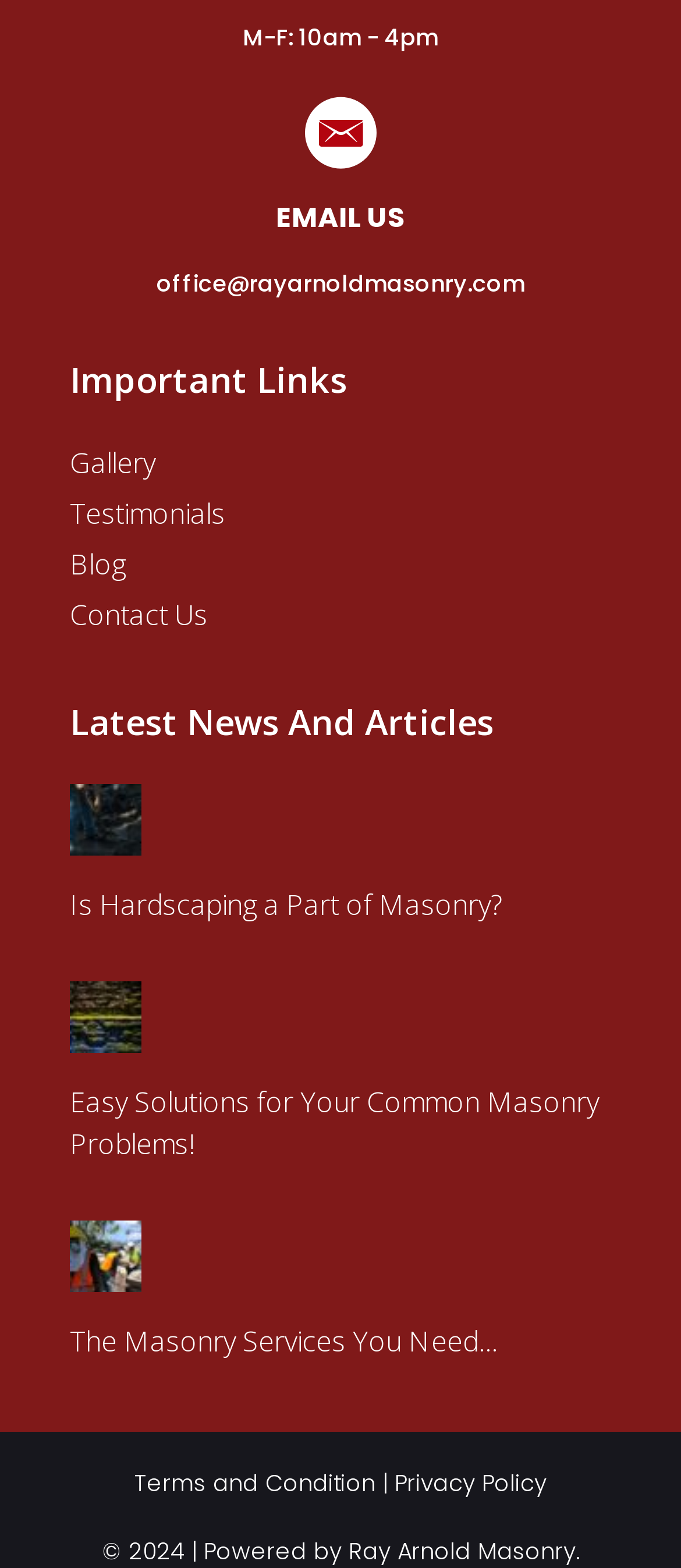Kindly determine the bounding box coordinates for the area that needs to be clicked to execute this instruction: "Check the terms and condition".

[0.197, 0.935, 0.551, 0.956]